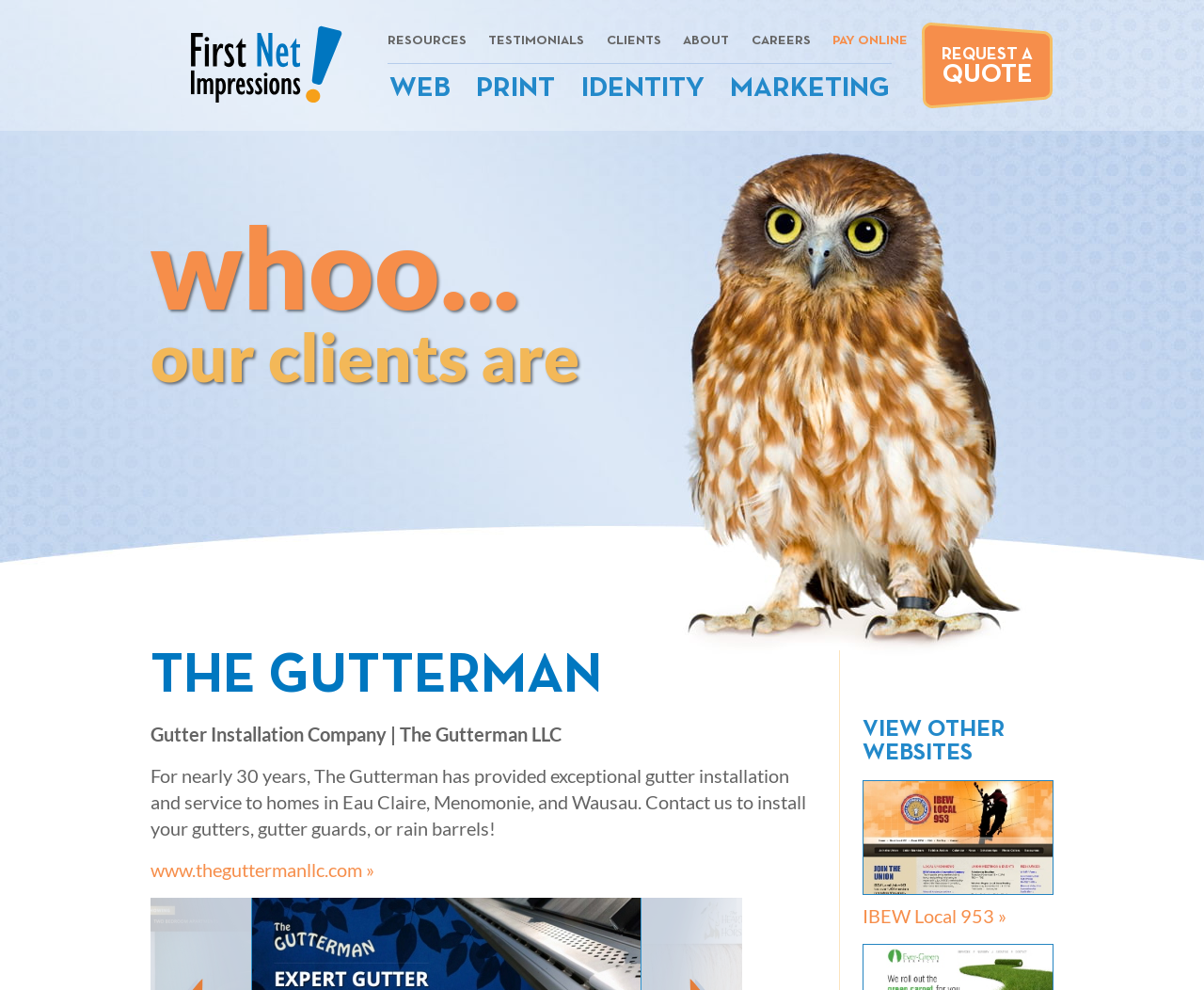How many columns are in the layout table? Examine the screenshot and reply using just one word or a brief phrase.

1